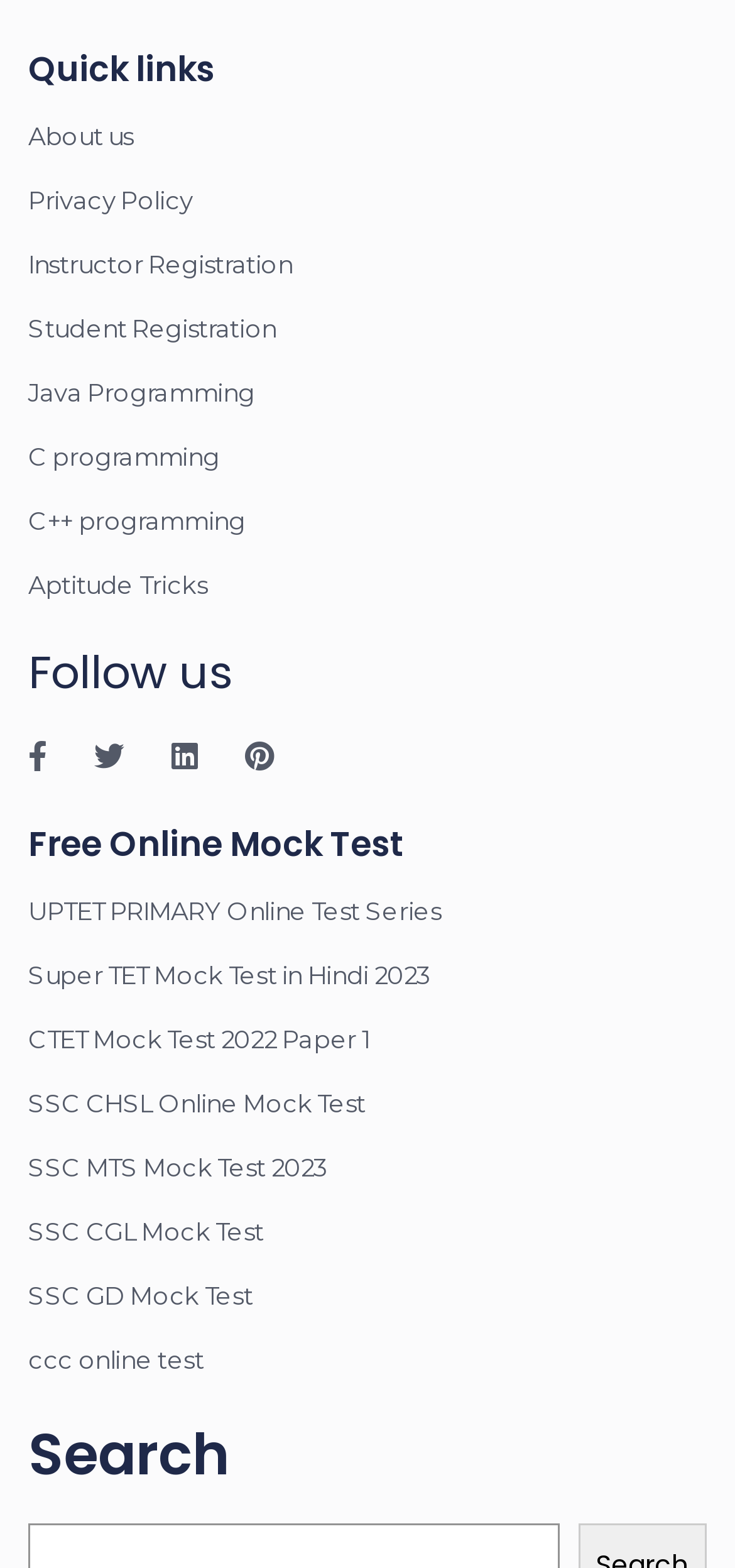Find the coordinates for the bounding box of the element with this description: "Privacy Policy".

[0.038, 0.118, 0.262, 0.137]